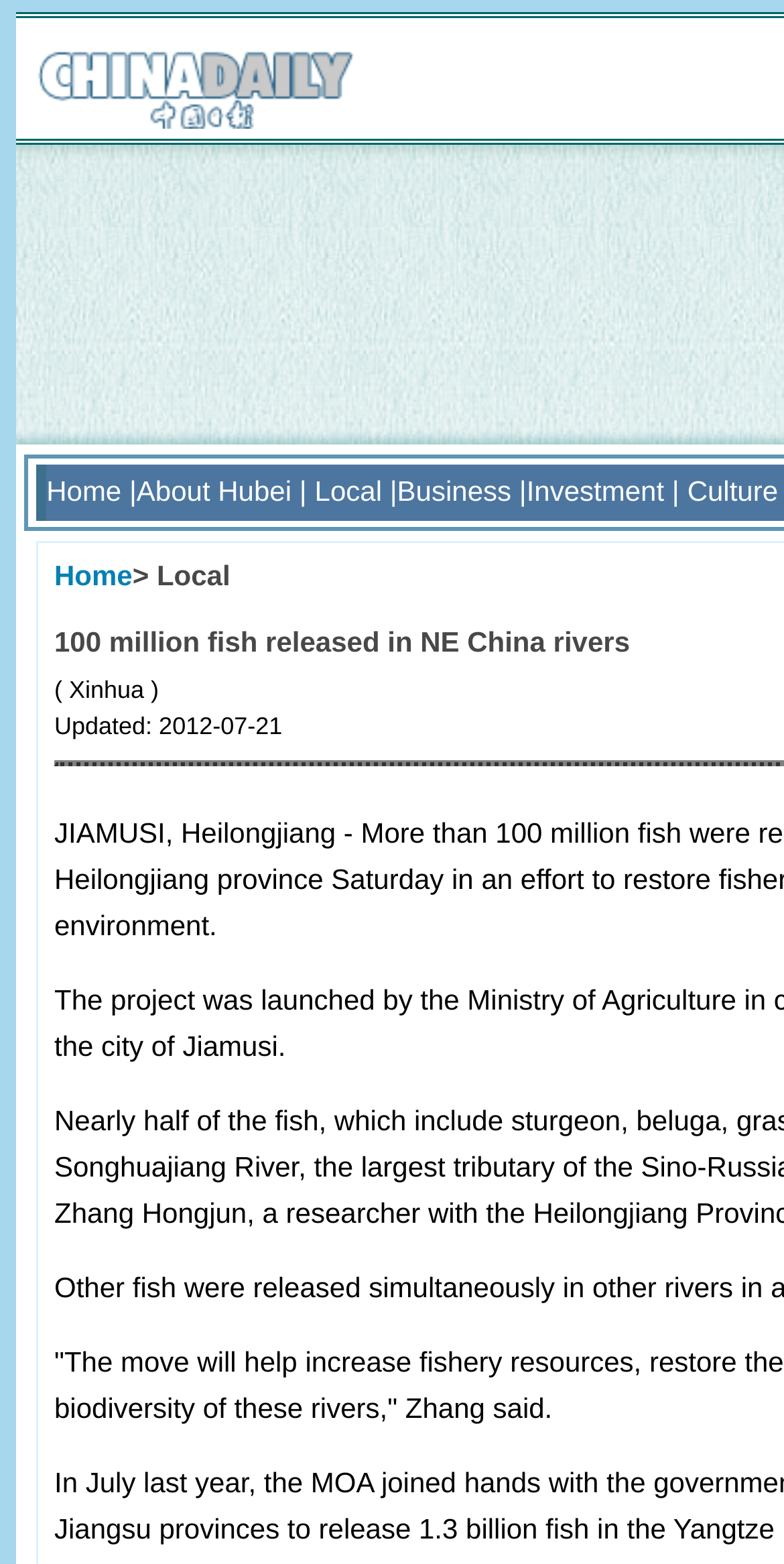Please answer the following question using a single word or phrase: 
What is the position of the image on the webpage?

Top-left